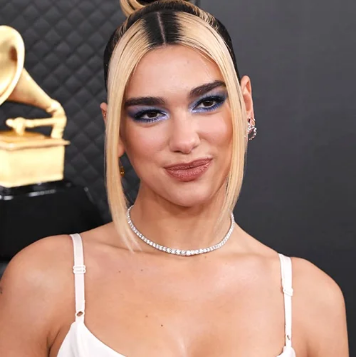Describe all the aspects of the image extensively.

In this striking image, Dua Lipa showcases a bold and edgy makeup look, featuring vivid blue eyeshadow that stands out against her complexion. The intense eye makeup reflects a youthful and adventurous spirit, perfectly complementing her glamorous appearance. She is styled with sleek, long blonde hair, which adds to the overall sophistication of her look. The outfit, a trendy white top, contrasts beautifully with the vibrant hues of her makeup, accentuating her features. This appearance is a testament to her status as a fashion icon, particularly showcased during the Grammy Awards, where her daring style choices continually captivate audiences and set trends in the beauty industry. The combination of her glamorous aura and the creative makeup trend solidifies her as a standout figure in contemporary celebrity fashion.